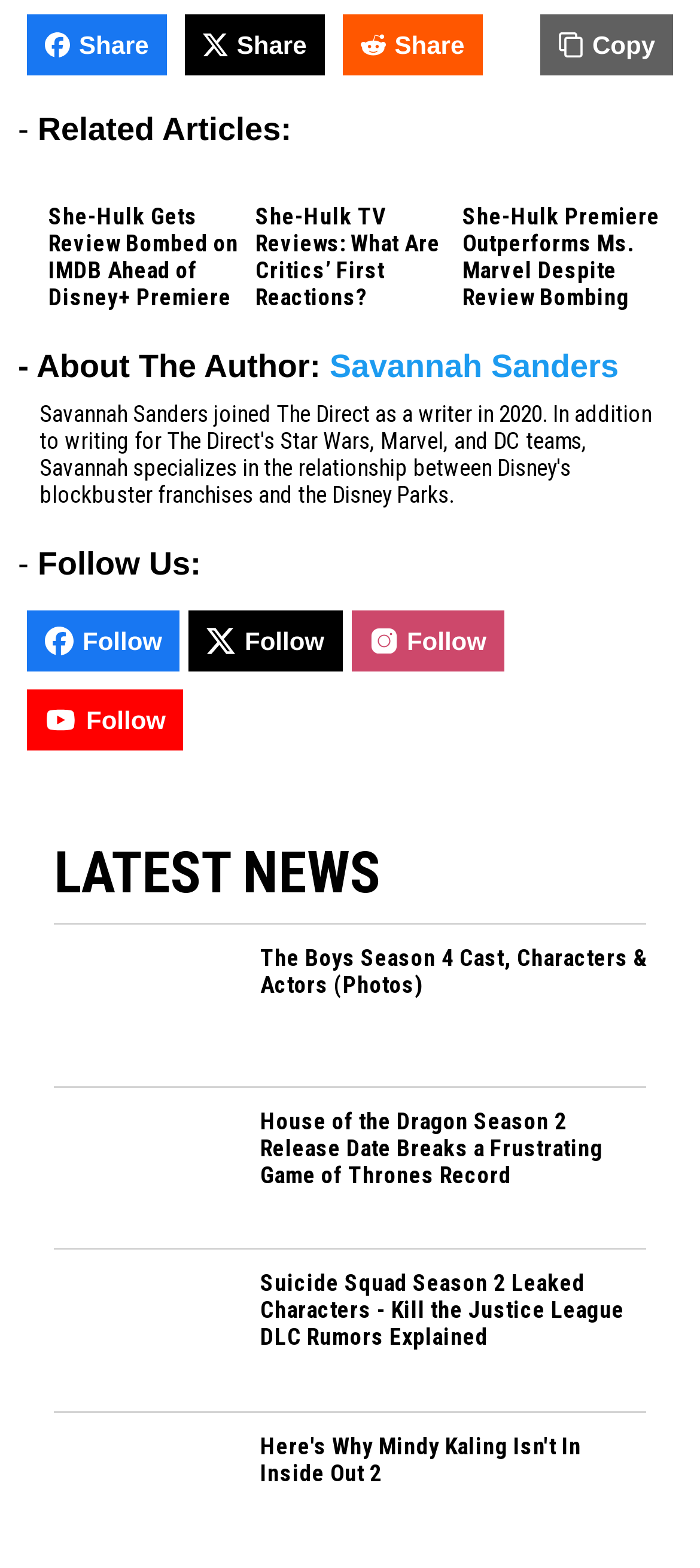Show the bounding box coordinates of the element that should be clicked to complete the task: "Read She-Hulk Gets Review Bombed on IMDB Ahead of Disney+ Premiere".

[0.056, 0.107, 0.082, 0.129]